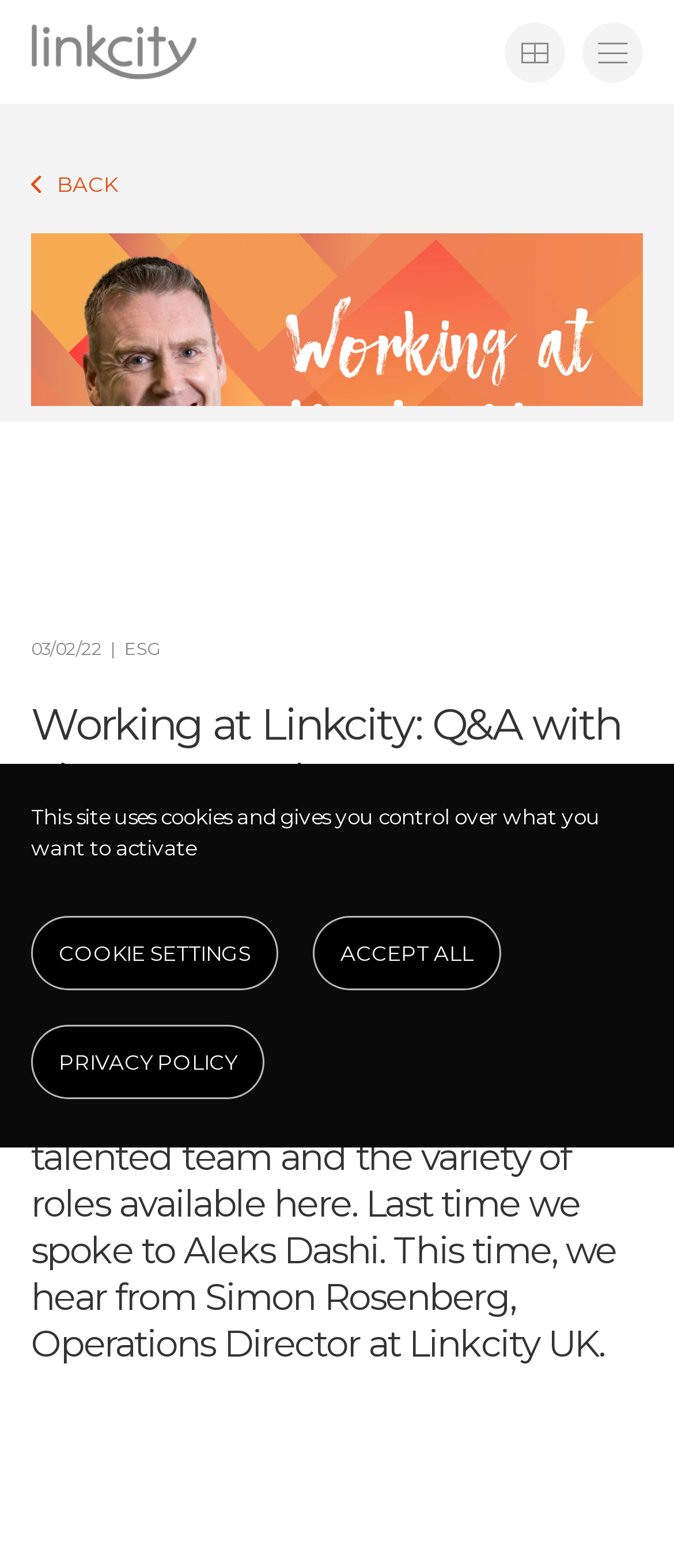What is the name of the person featured in this Q&A?
Look at the image and provide a short answer using one word or a phrase.

Simon Rosenberg